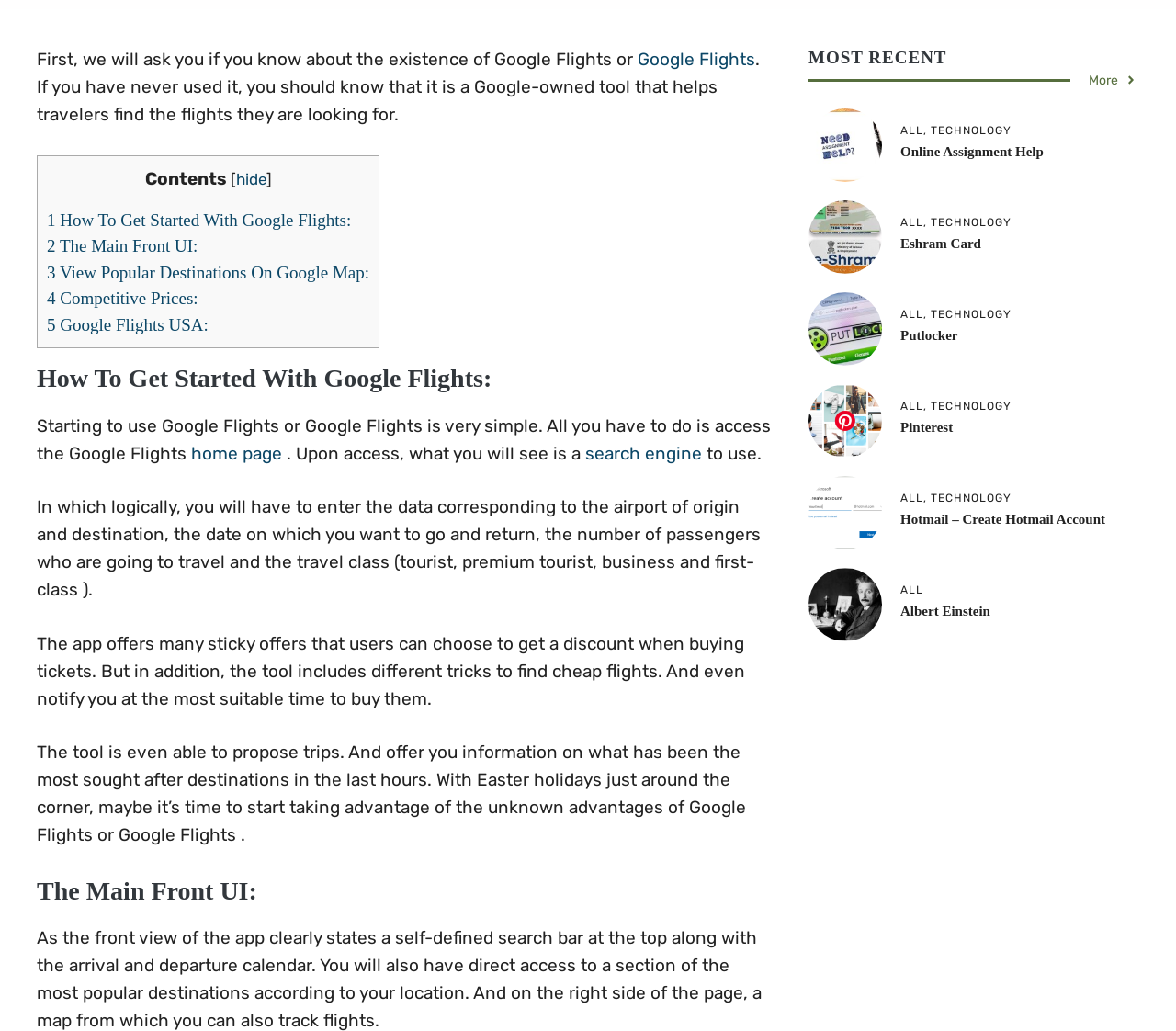Locate the UI element described by 5 Google Flights USA: and provide its bounding box coordinates. Use the format (top-left x, top-left y, bottom-right x, bottom-right y) with all values as floating point numbers between 0 and 1.

[0.04, 0.305, 0.177, 0.324]